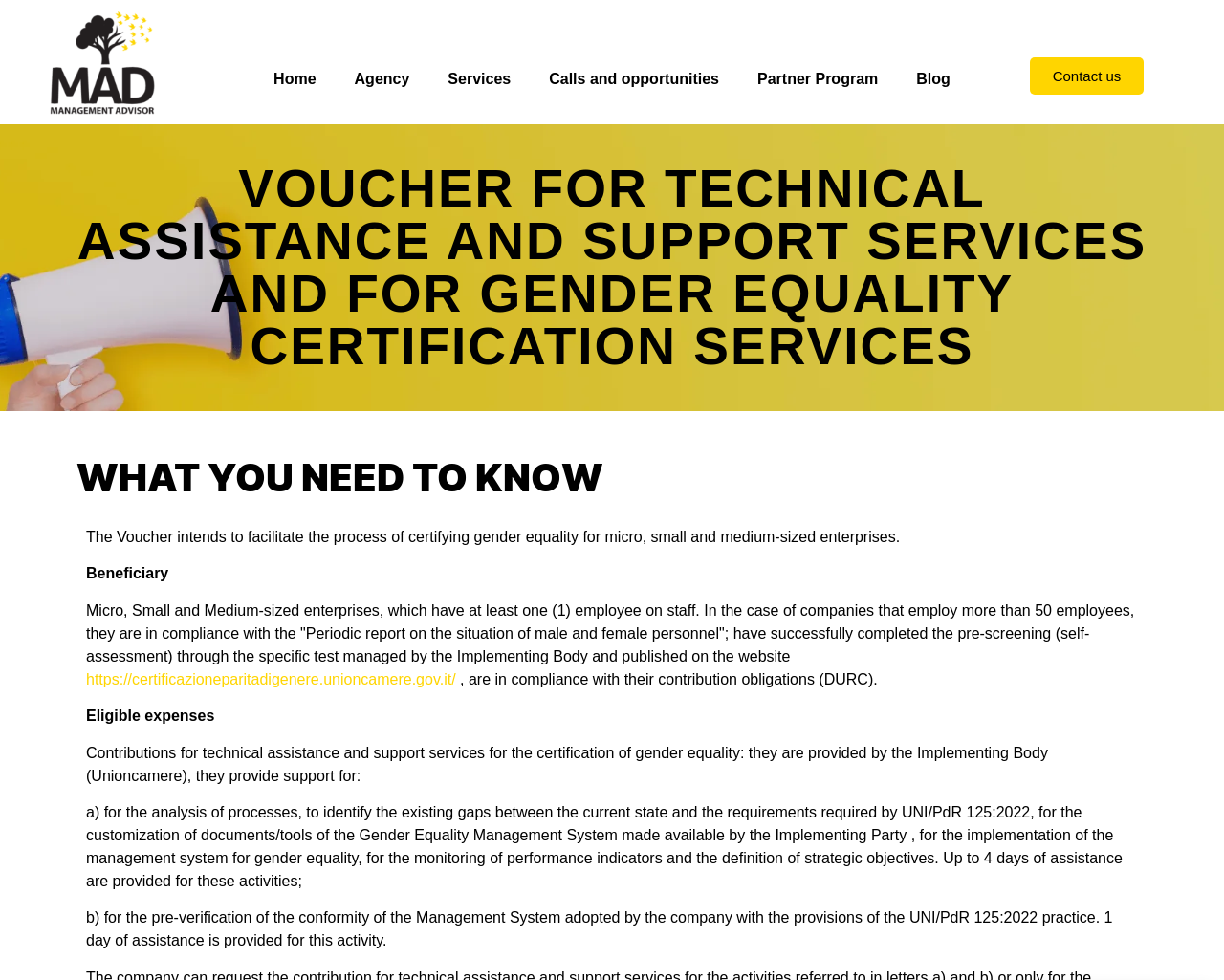Please find the bounding box coordinates in the format (top-left x, top-left y, bottom-right x, bottom-right y) for the given element description. Ensure the coordinates are floating point numbers between 0 and 1. Description: Partner Program

[0.603, 0.059, 0.733, 0.103]